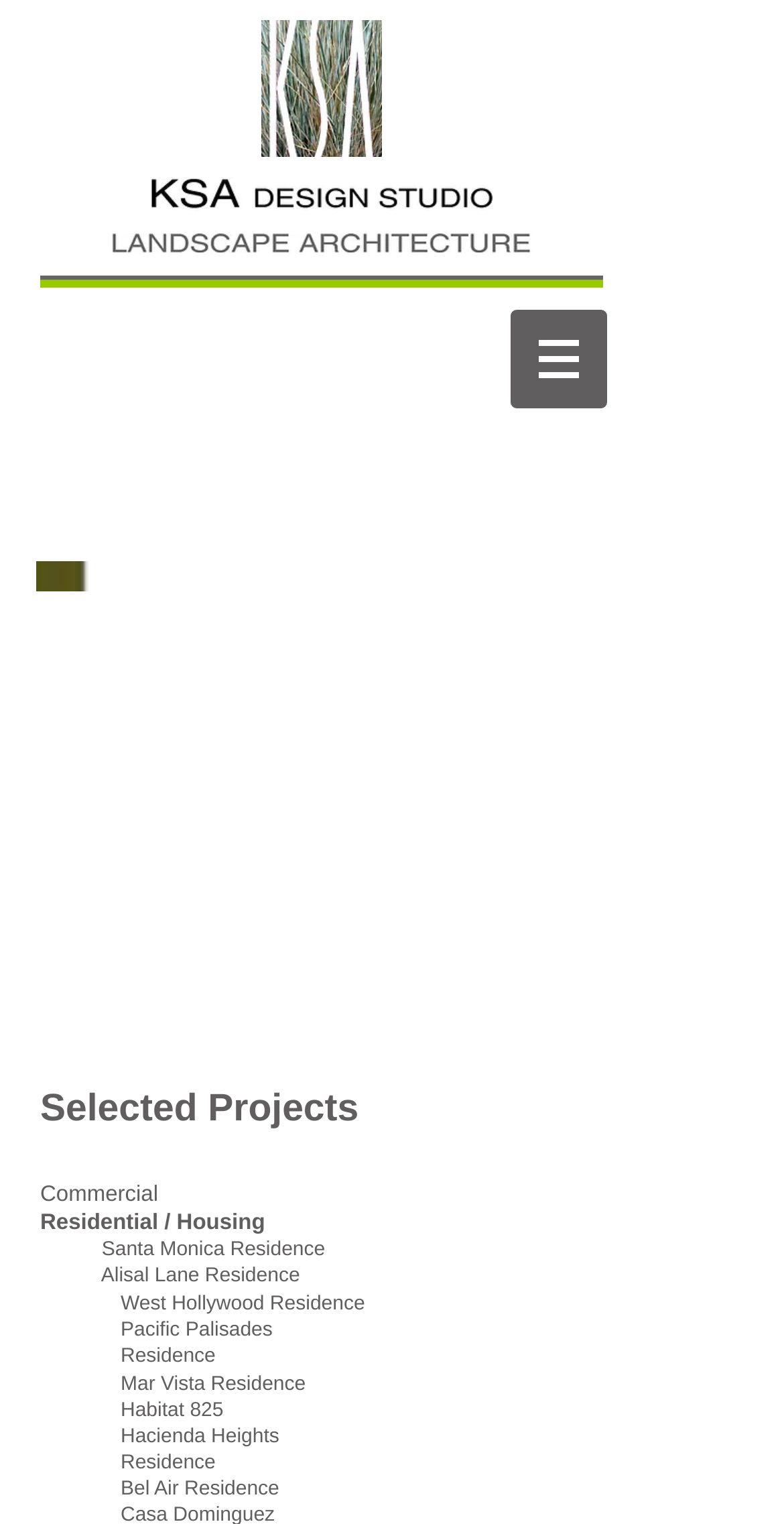Please determine the bounding box coordinates of the element's region to click for the following instruction: "visit the Mar Vista Residence page".

[0.154, 0.901, 0.39, 0.916]